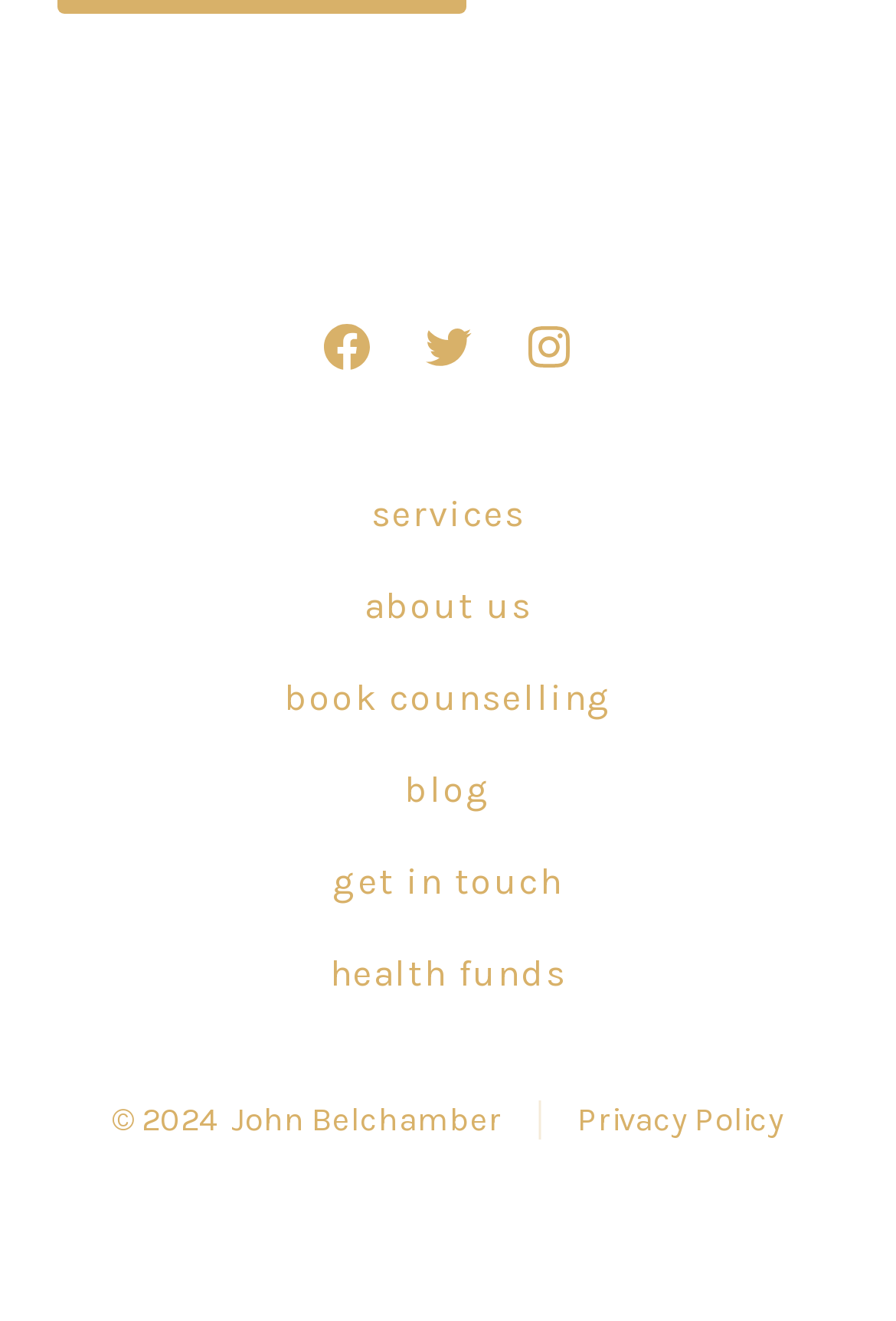Please mark the clickable region by giving the bounding box coordinates needed to complete this instruction: "Add to Cart".

None